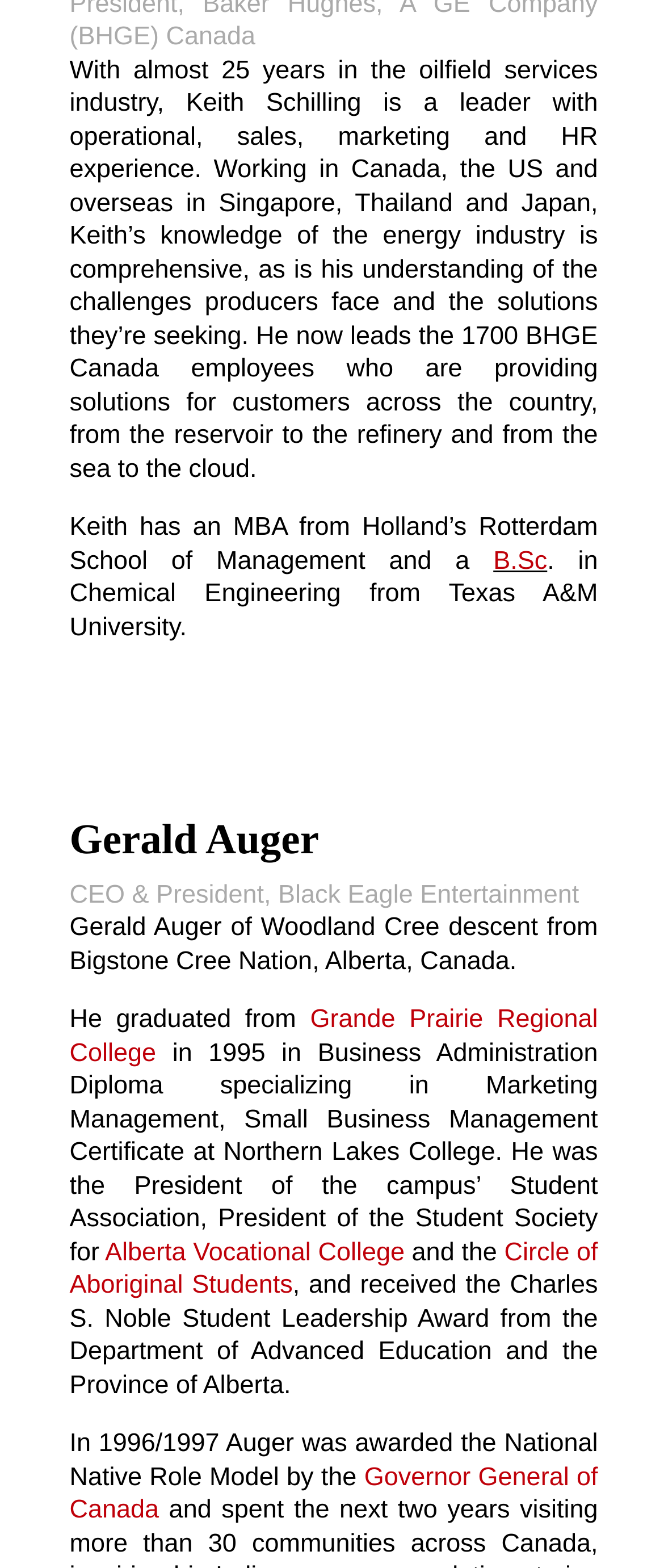Determine the bounding box coordinates for the HTML element mentioned in the following description: "Alberta Vocational College". The coordinates should be a list of four floats ranging from 0 to 1, represented as [left, top, right, bottom].

[0.158, 0.79, 0.609, 0.808]